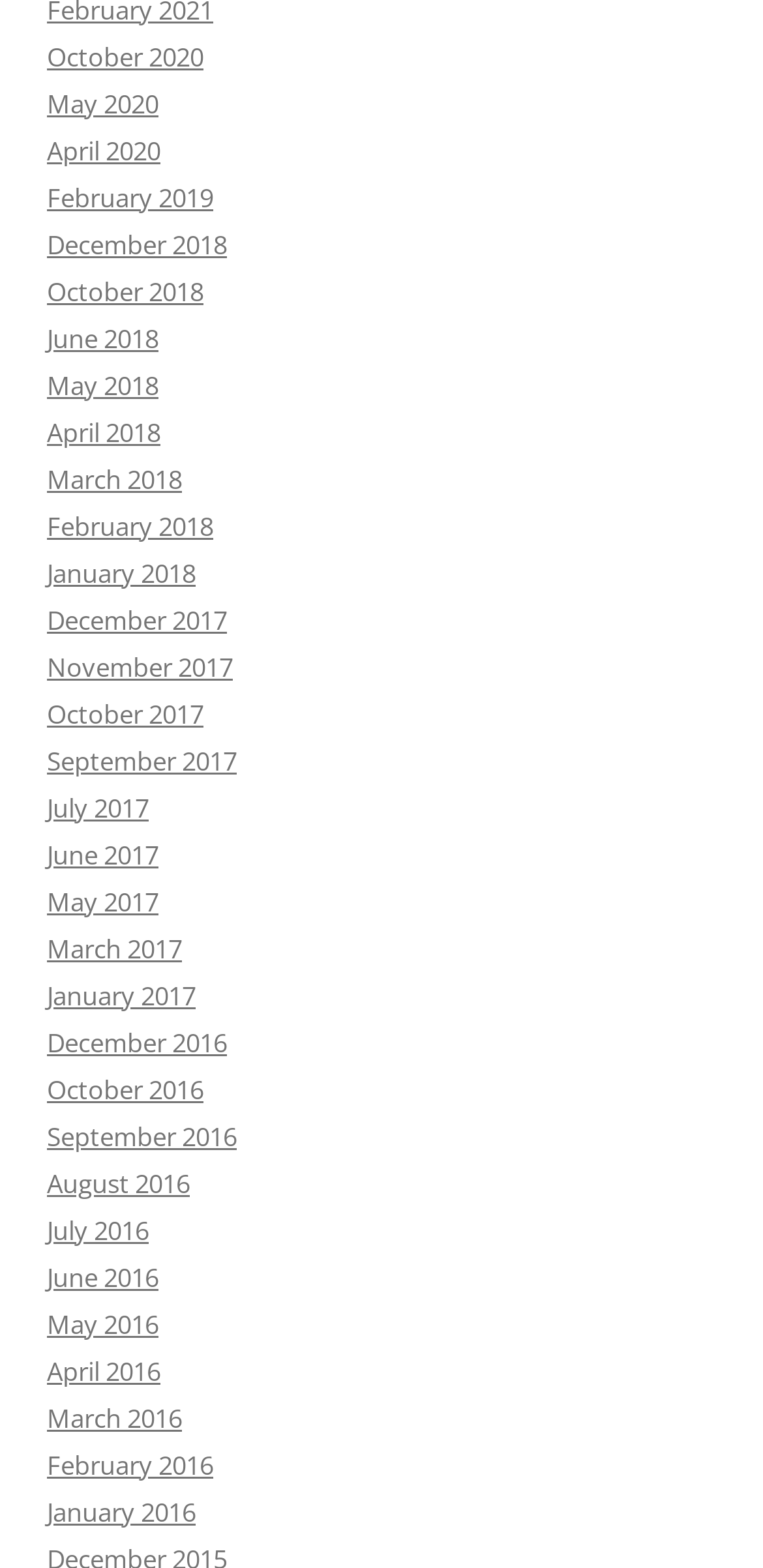How many links are there for the year 2018?
Please provide a full and detailed response to the question.

I counted the number of links for the year 2018 and found that there are 5 links, namely January 2018, February 2018, March 2018, May 2018, and June 2018.